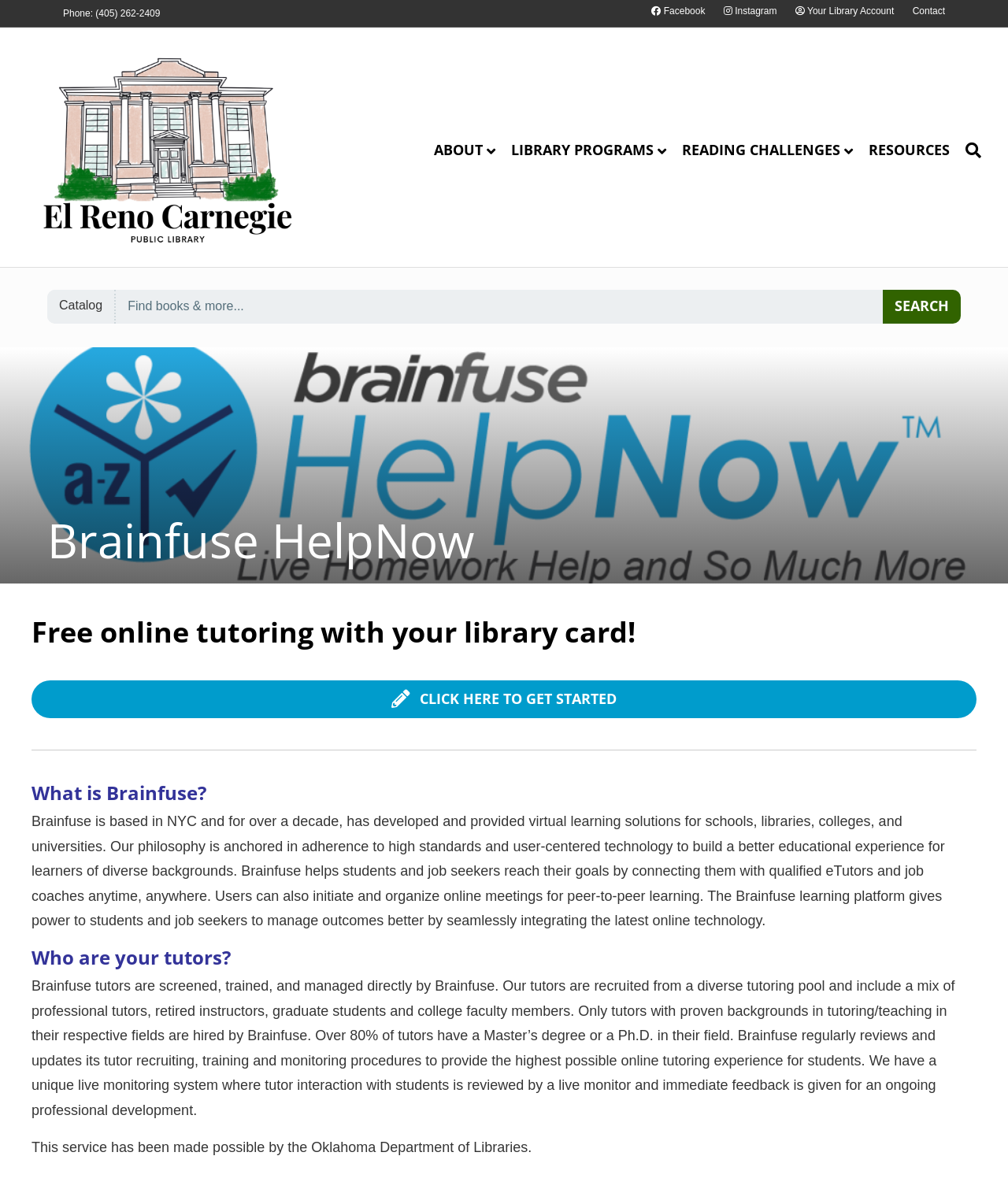What is the name of the library?
Based on the screenshot, provide your answer in one word or phrase.

El Reno Carnegie Library